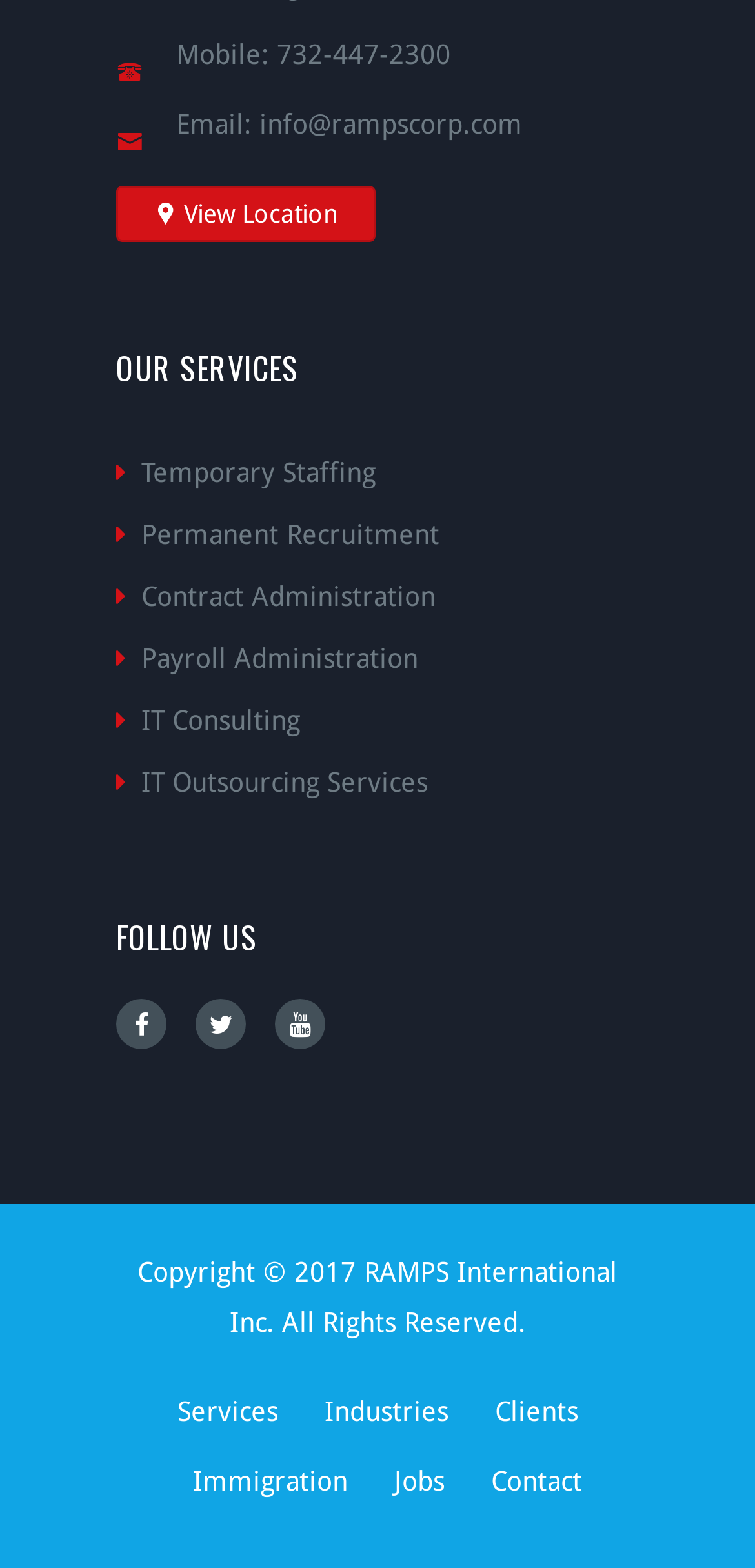From the image, can you give a detailed response to the question below:
How many social media links are there under 'FOLLOW US'?

I counted the number of links under the 'FOLLOW US' heading, which are three social media links represented by icons, and found that there are 3 social media links.